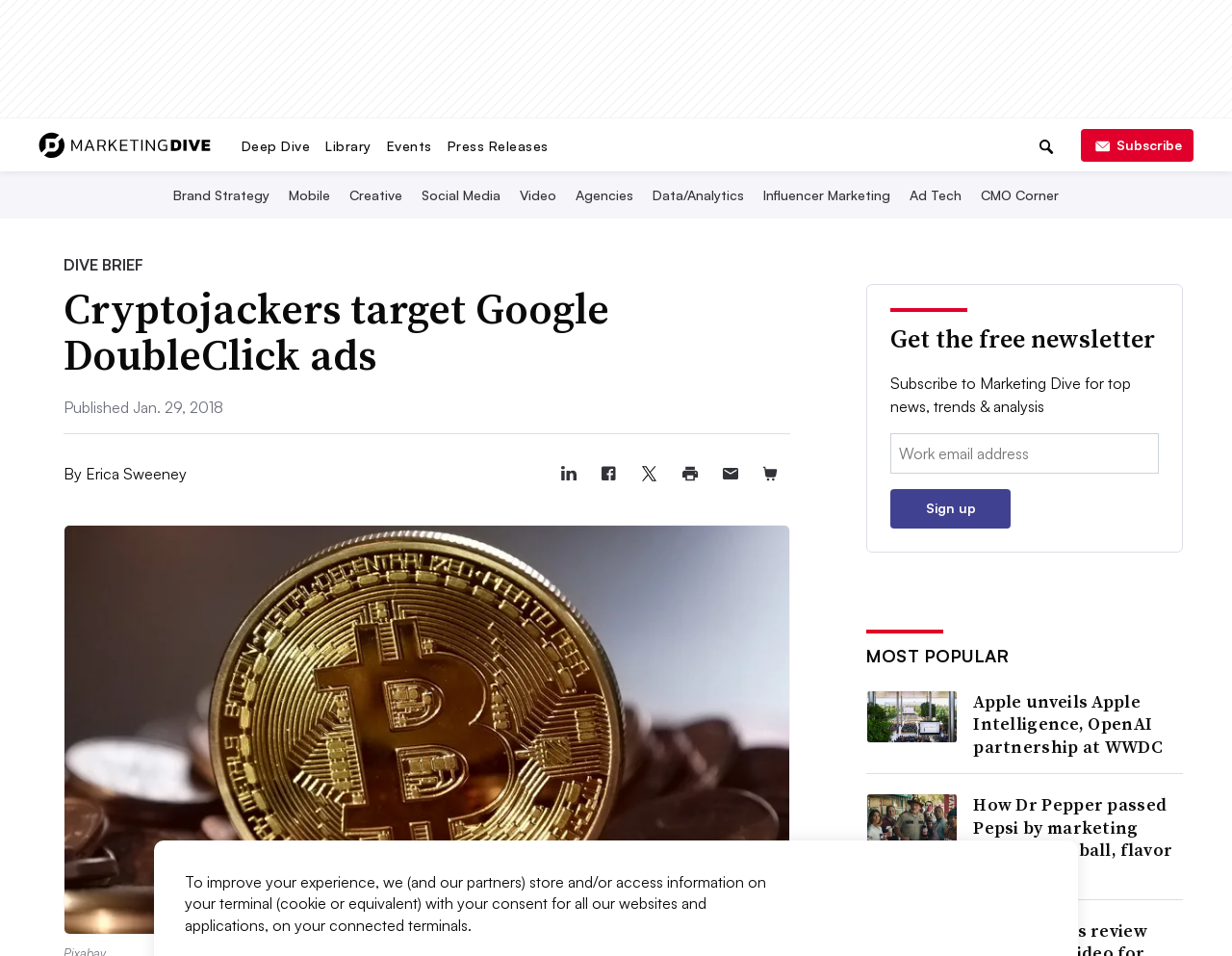Provide a thorough description of the webpage's content and layout.

This webpage is a marketing news website optimized for mobile phones. At the top, there is a site menu and a navigation bar with links to various sections, including "Deep Dive", "Library", "Events", and "Press Releases". Below the navigation bar, there is a search box with a search button and a close search icon.

The main content of the webpage is an article titled "Cryptojackers target Google DoubleClick ads" with a published date of January 29, 2018, and written by Erica Sweeney. The article has a brief summary and is followed by social media sharing links and icons.

To the right of the article, there is a section titled "Get the free newsletter" where users can subscribe to Marketing Dive by entering their email address. Below this section, there is a "MOST POPULAR" section featuring three popular articles with images and summaries.

Throughout the webpage, there are various buttons, links, and icons, including a "Topics" button, a "Subscribe" link, and social media sharing icons. The webpage has a clean and organized layout, making it easy to navigate and read on a mobile phone.